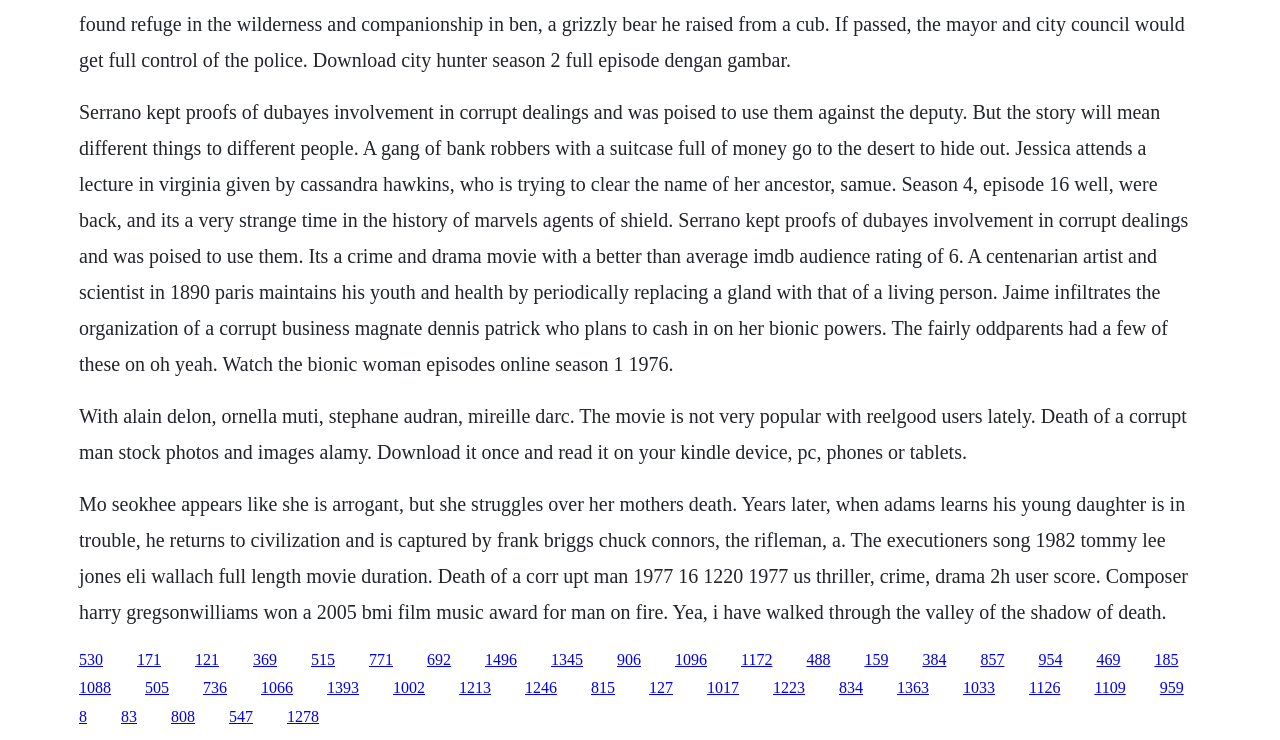Please mark the bounding box coordinates of the area that should be clicked to carry out the instruction: "Click the link to view the movie composer's award".

[0.288, 0.879, 0.307, 0.902]